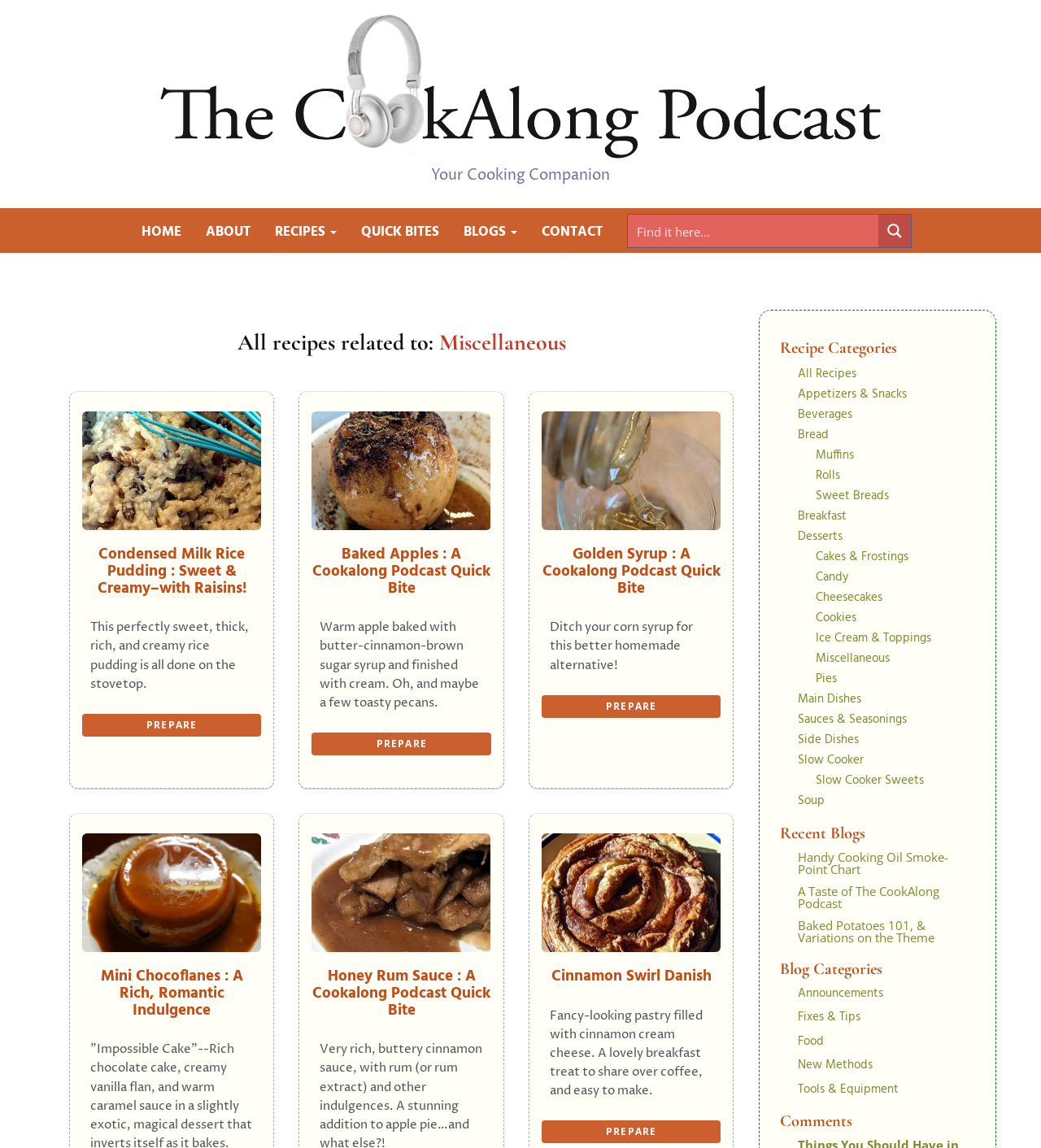What is the name of the podcast? Look at the image and give a one-word or short phrase answer.

The Cookalong Podcast